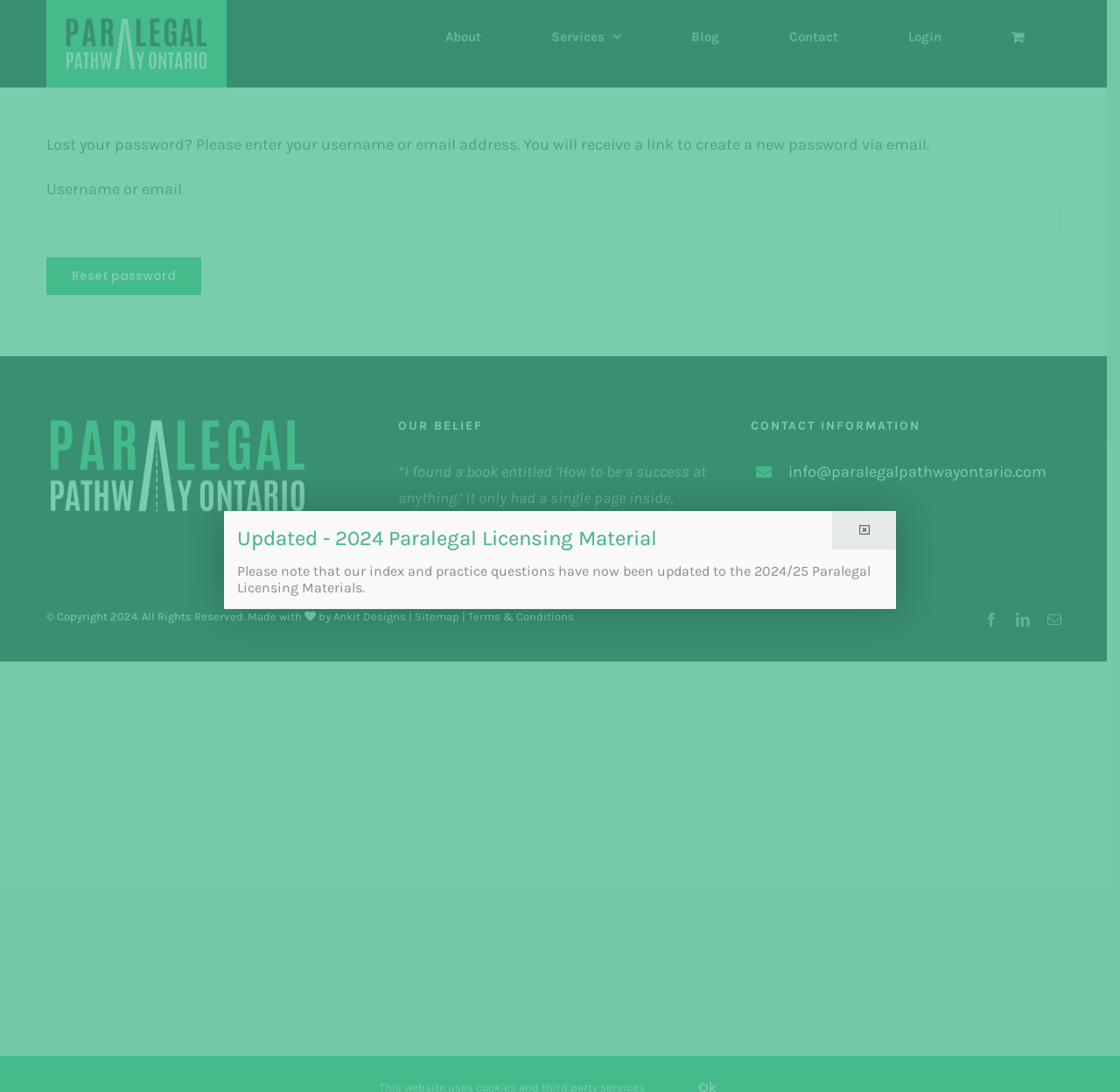Using a single word or phrase, answer the following question: 
What is the logo of Paralegal Pathway Ontario?

Paralegal Pathway Ontario Logo